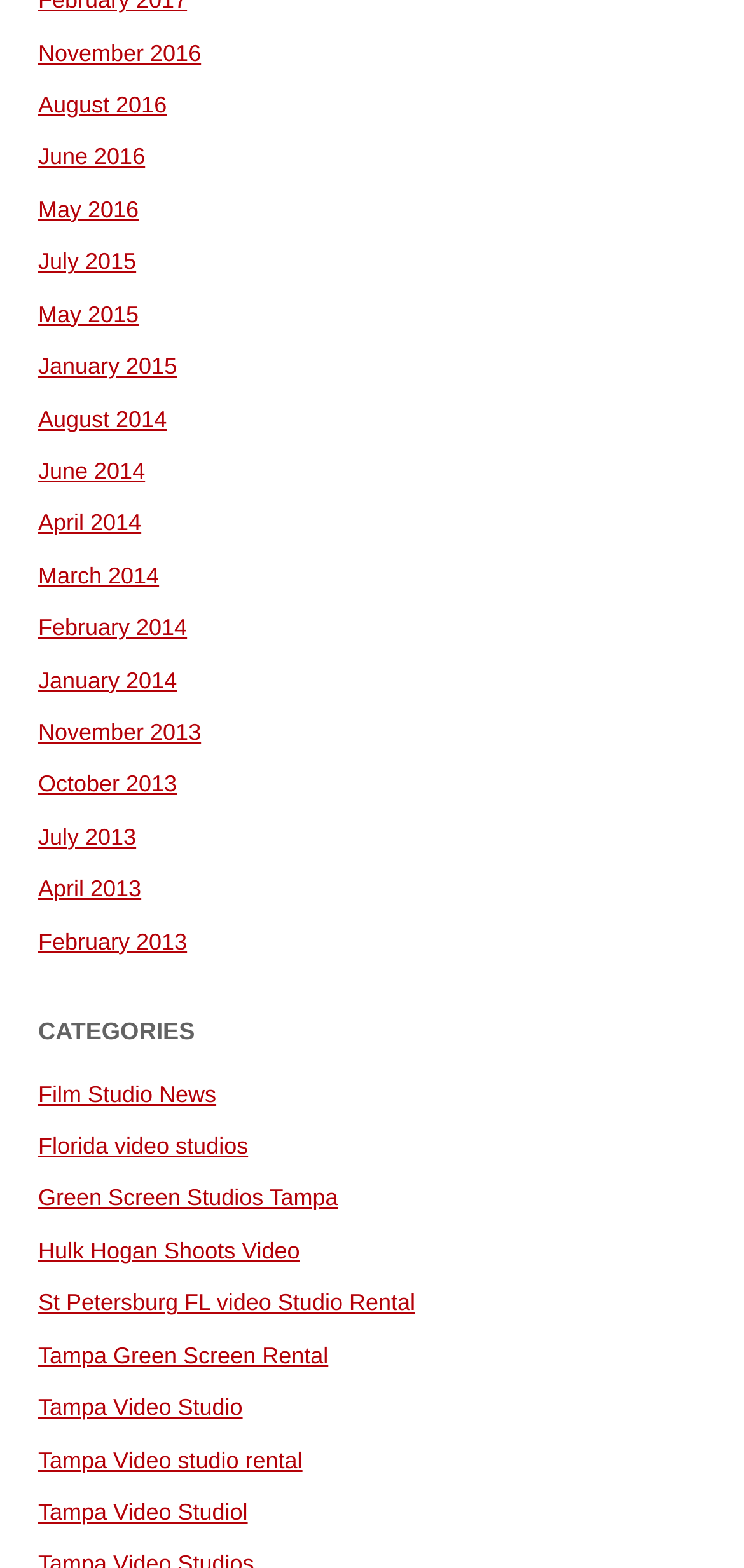What are the categories listed on the webpage?
Based on the image content, provide your answer in one word or a short phrase.

Film Studio News, etc.